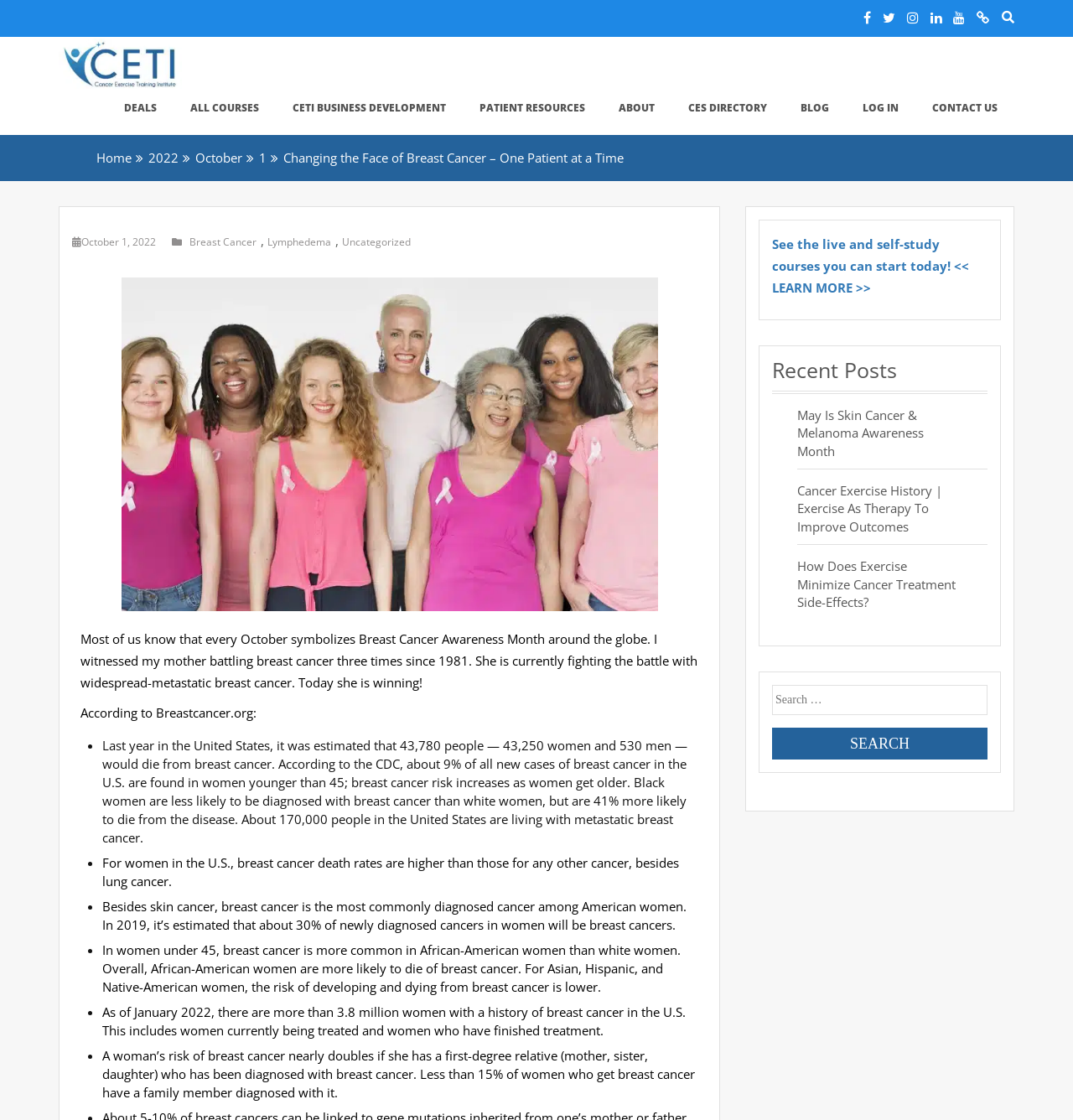What type of cancer is mentioned in the blog post?
Using the screenshot, give a one-word or short phrase answer.

Breast cancer